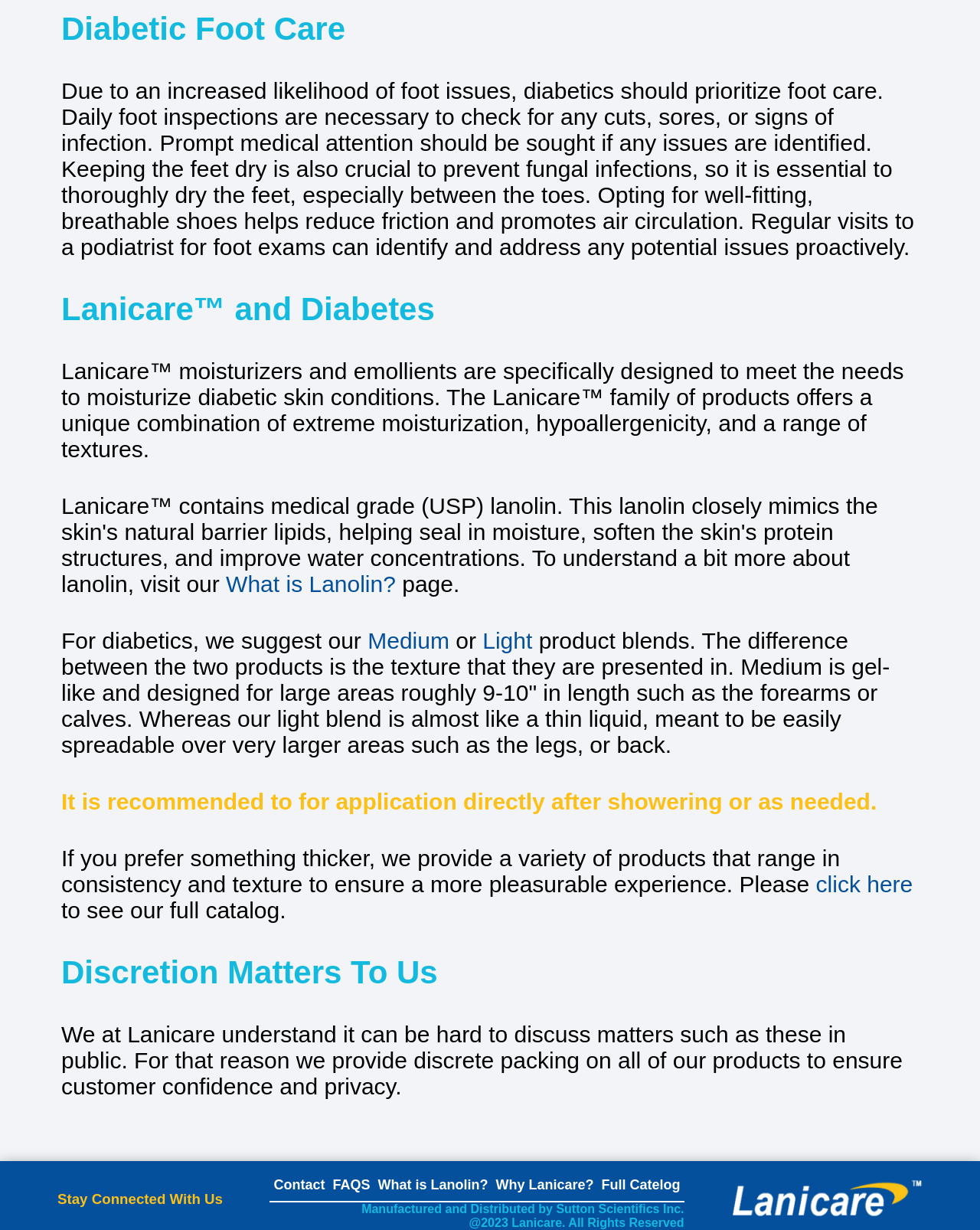What is the purpose of daily foot inspections for diabetics?
Based on the image, give a one-word or short phrase answer.

Check for cuts, sores, or signs of infection